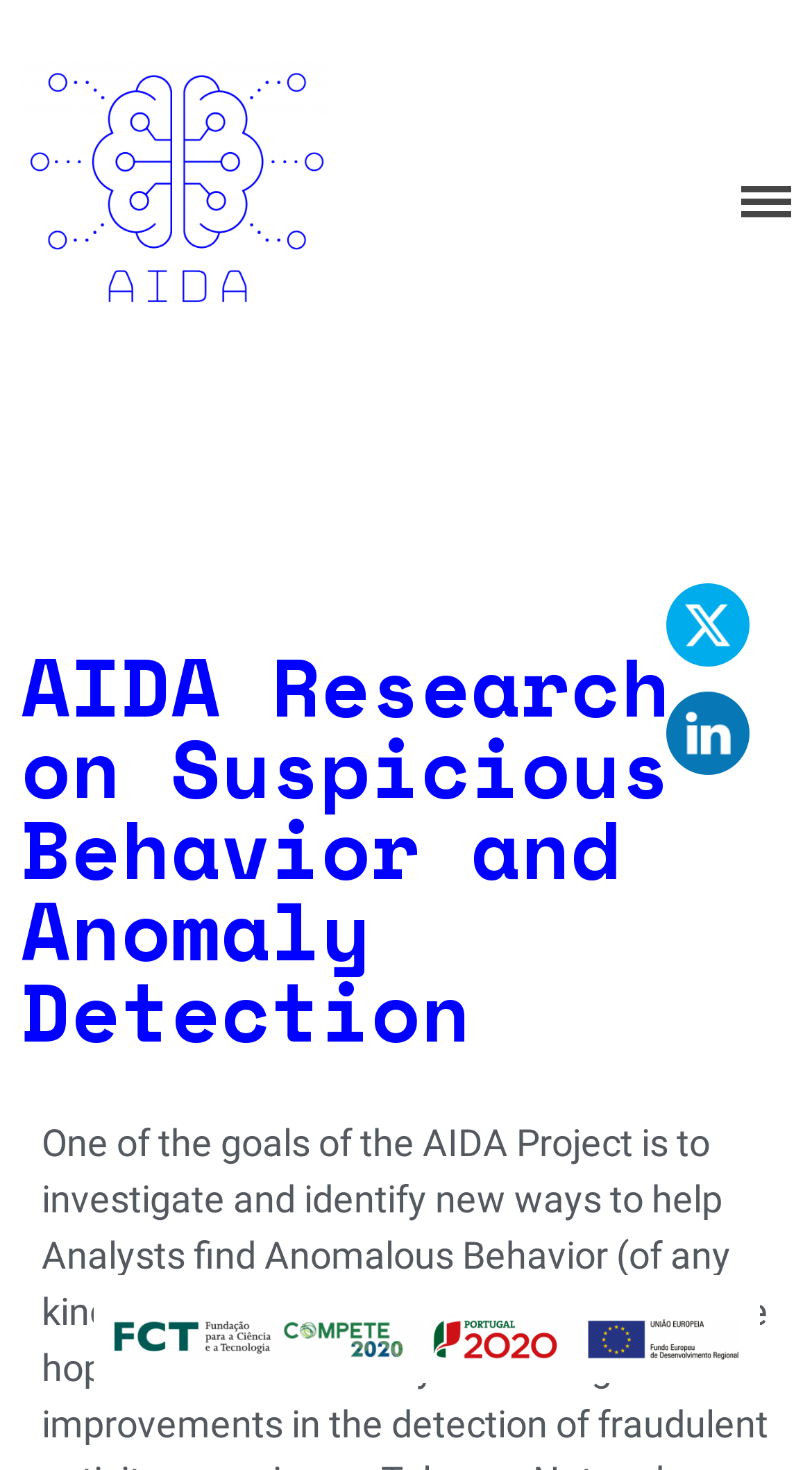Please find the bounding box coordinates of the element's region to be clicked to carry out this instruction: "check News and Events".

[0.449, 0.947, 0.936, 0.997]